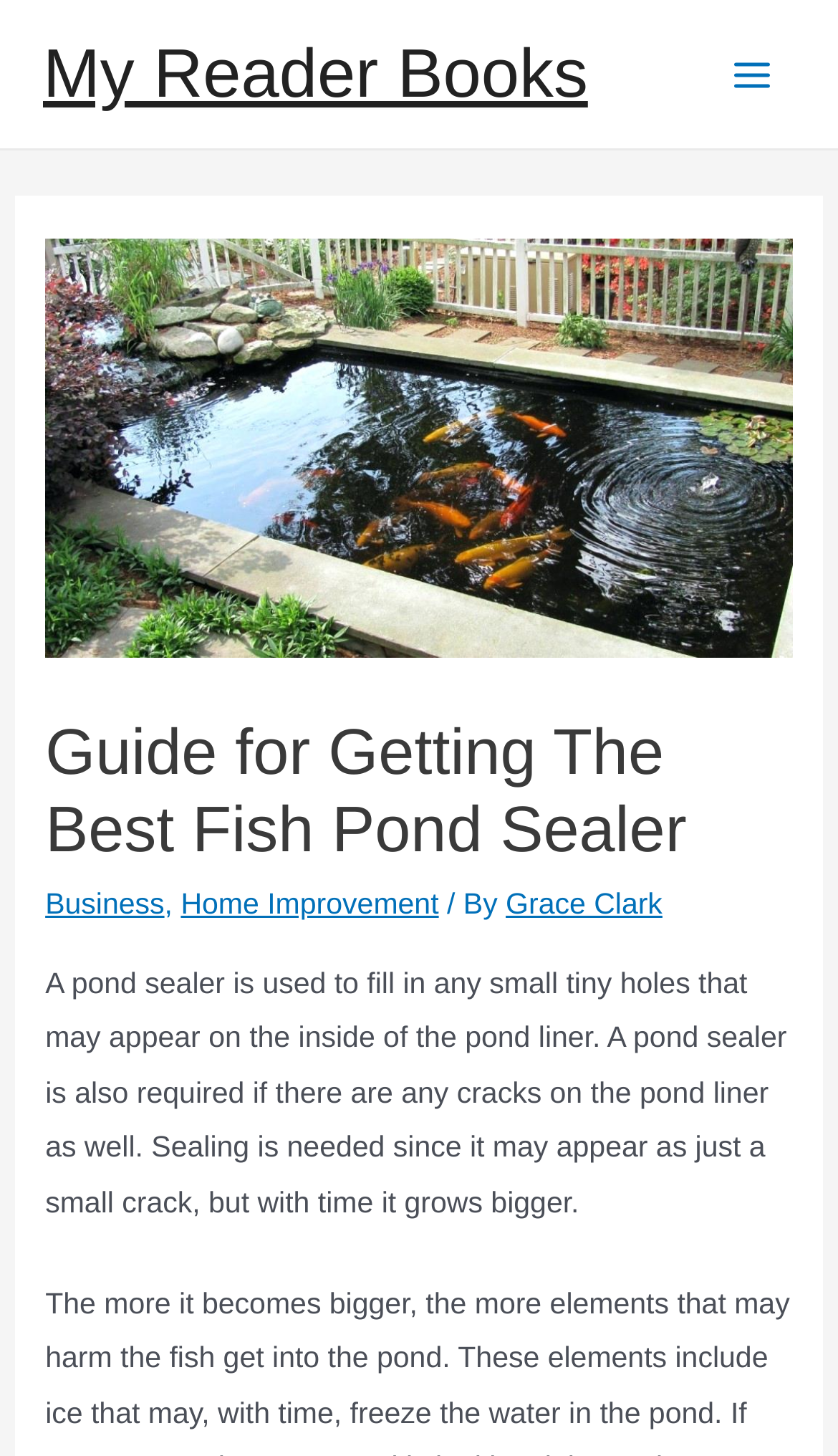What is the main topic of the webpage?
Based on the visual information, provide a detailed and comprehensive answer.

The main topic of the webpage is about getting the best fish pond sealer, as indicated by the heading 'Guide for Getting The Best Fish Pond Sealer'.